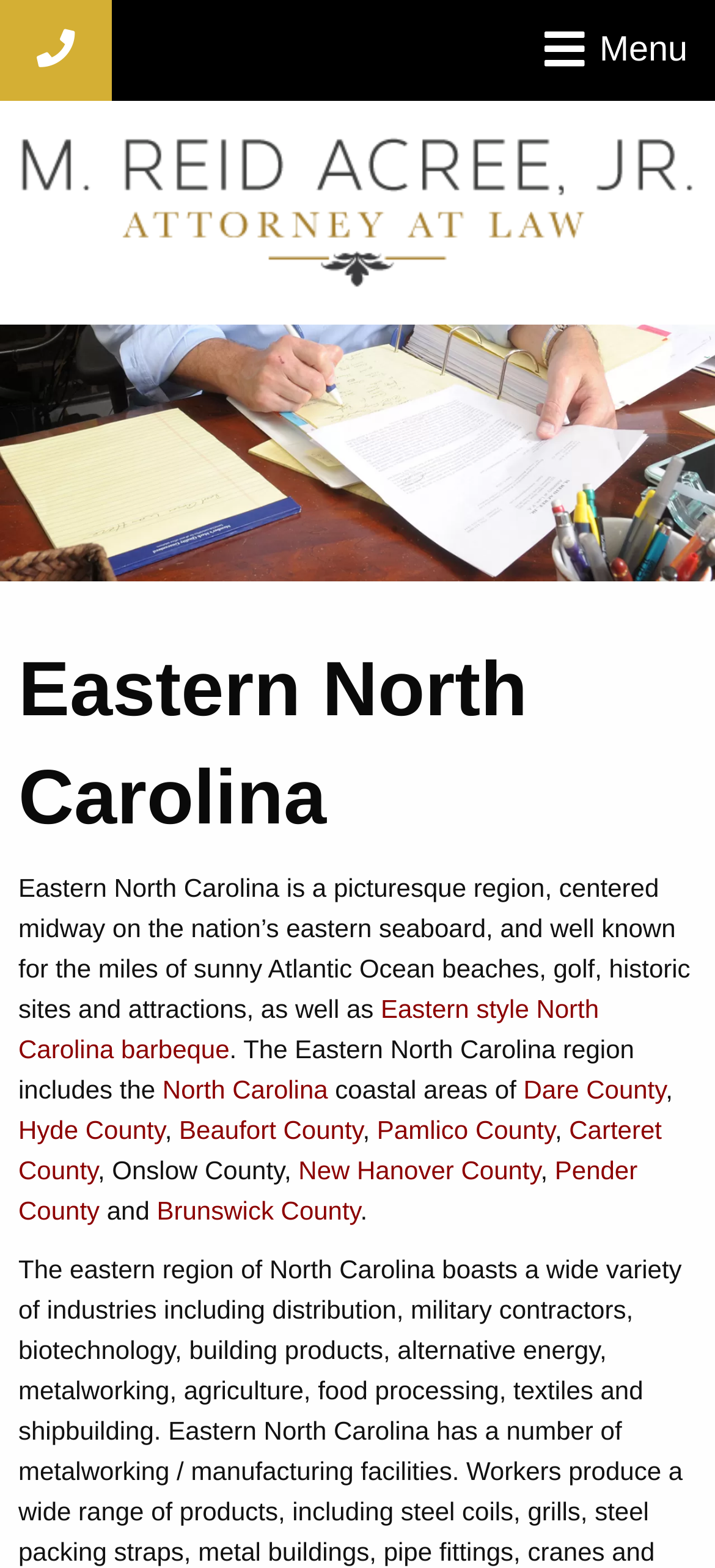What counties are mentioned in the webpage?
Using the image, answer in one word or phrase.

Dare, Hyde, Beaufort, Pamlico, Carteret, Onslow, New Hanover, Pender, Brunswick